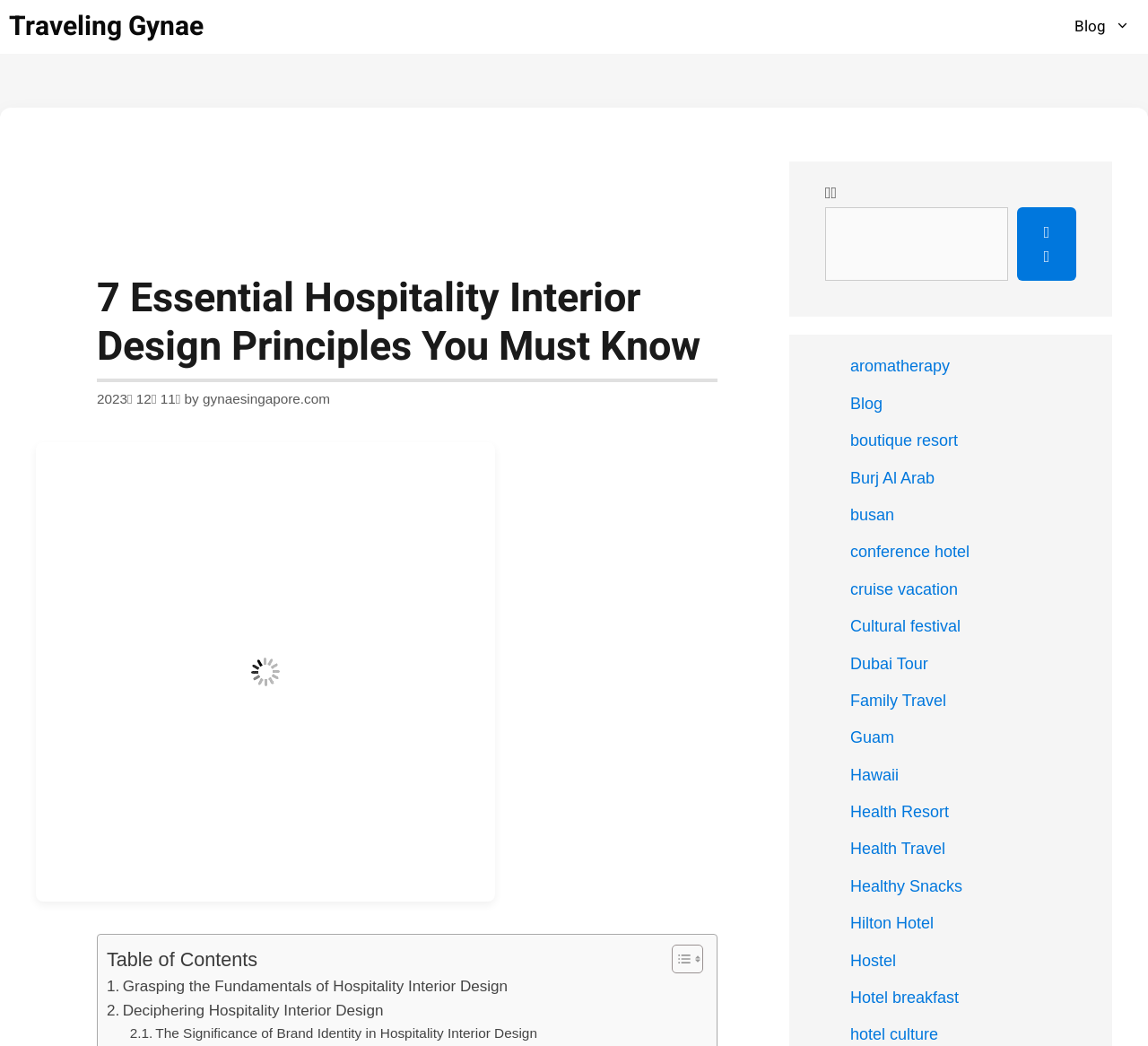Answer with a single word or phrase: 
What are the topics related to hospitality interior design?

Various topics